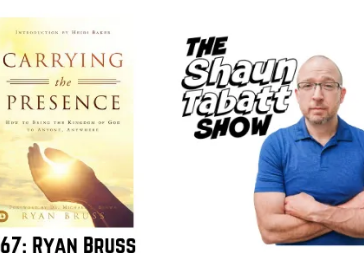What is the subtitle of the book 'Carrying the Presence'?
Please provide a detailed answer to the question.

The subtitle of the book 'Carrying the Presence' is obtained from the left side of the image, where the book cover is displayed, featuring an illustration of outstretched hands against a light background.